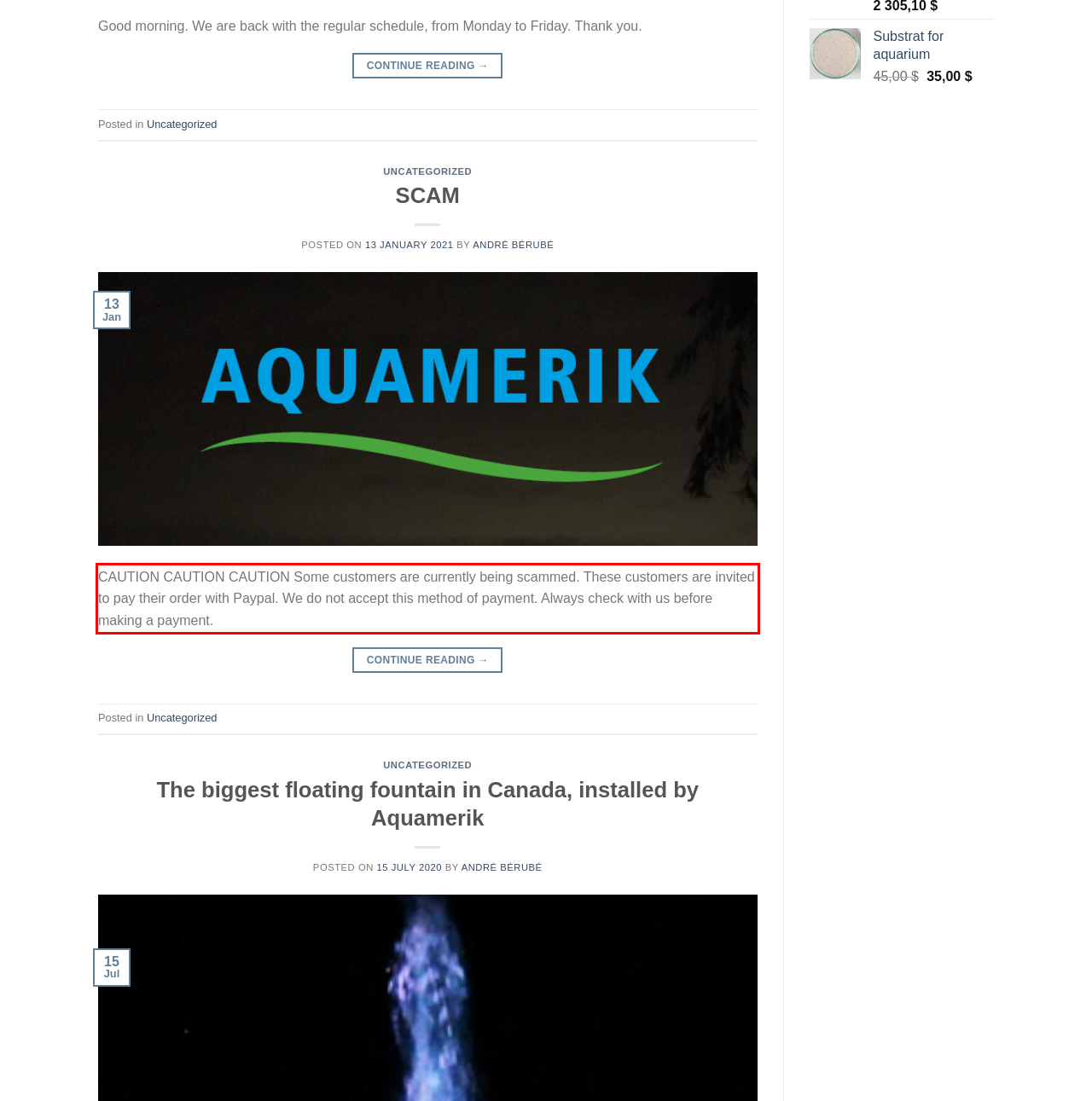There is a screenshot of a webpage with a red bounding box around a UI element. Please use OCR to extract the text within the red bounding box.

CAUTION CAUTION CAUTION Some customers are currently being scammed. These customers are invited to pay their order with Paypal. We do not accept this method of payment. Always check with us before making a payment.